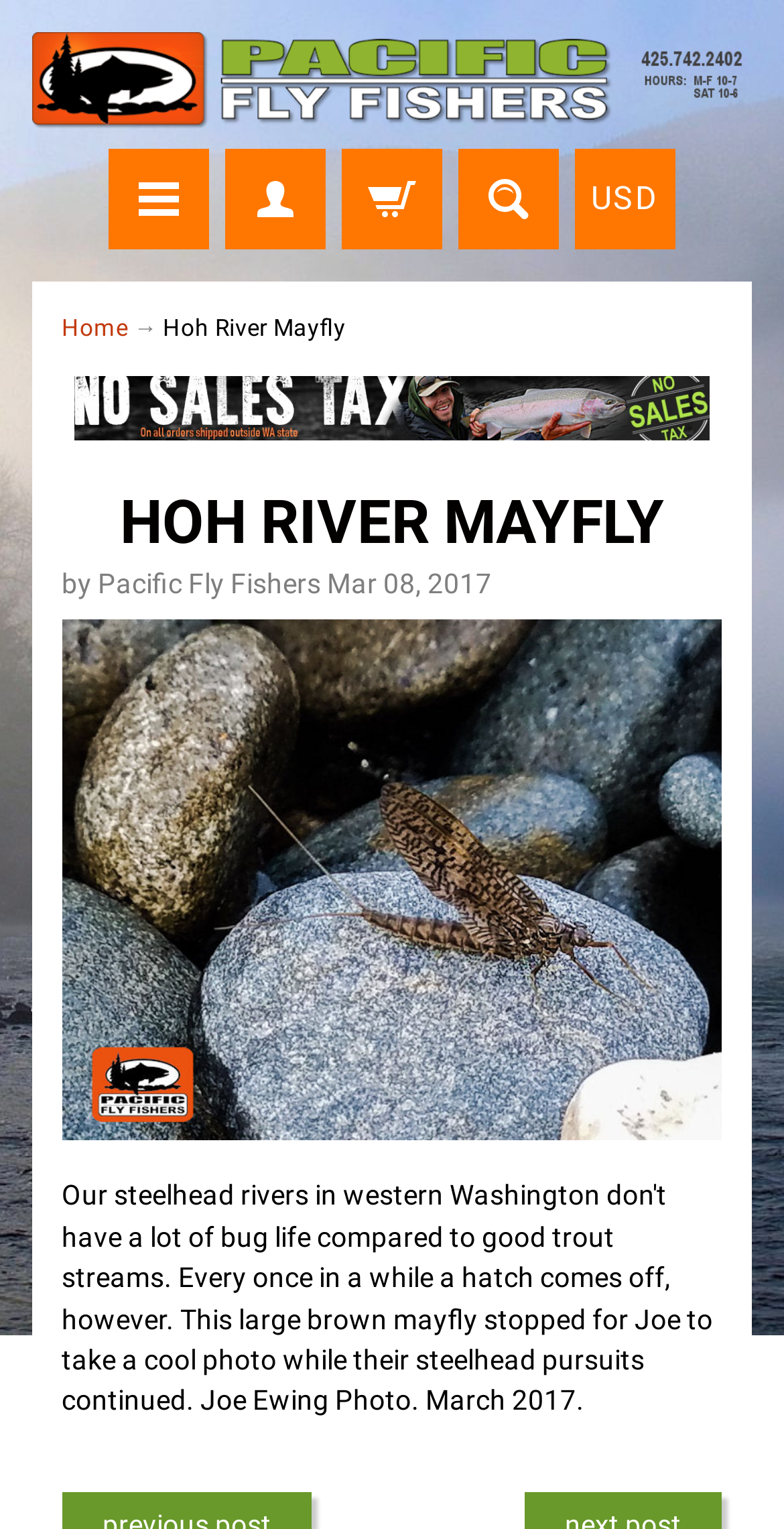Create an elaborate caption for the webpage.

The webpage appears to be an article or blog post about the Hoh River Mayfly, specifically focusing on steelhead rivers in western Washington. 

At the top left of the page, there is a link to "Pacific Fly Fishers" accompanied by an image with the same name. Below this, there are five links with corresponding images, arranged horizontally across the page. These links and images are likely navigation or menu items.

To the right of the navigation links, there is a heading that reads "HOH RIVER MAYFLY" in large text. Below this heading, there is a subtitle "by Pacific Fly Fishers" and a timestamp "Mar 08, 2017". 

A large image, likely related to the Hoh River Mayfly, takes up most of the page's content area. The image is positioned below the heading and timestamp.

The meta description mentions that the steelhead rivers in western Washington don't have a lot of bug life compared to good trout streams, but occasionally a hatch comes off. This suggests that the article may discuss the fishing conditions and experiences on the Hoh River.